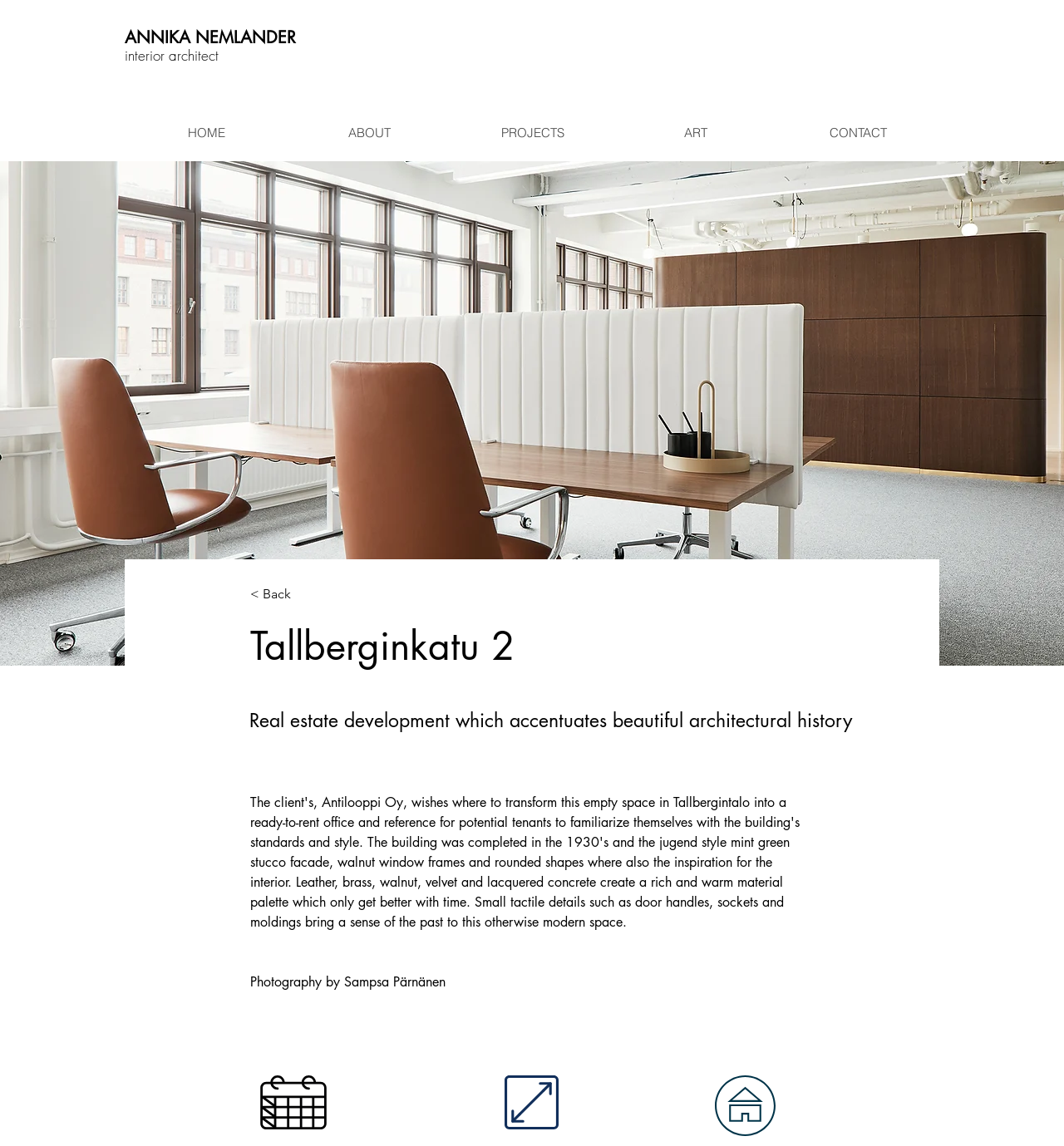Look at the image and answer the question in detail:
What is the material of the window frames?

The answer can be found in the StaticText element 'The building was completed in the 1930's and the jugend style mint green stucco facade, walnut window frames and rounded shapes where also the inspiration for the interior.' which describes the window frames as being made of walnut.